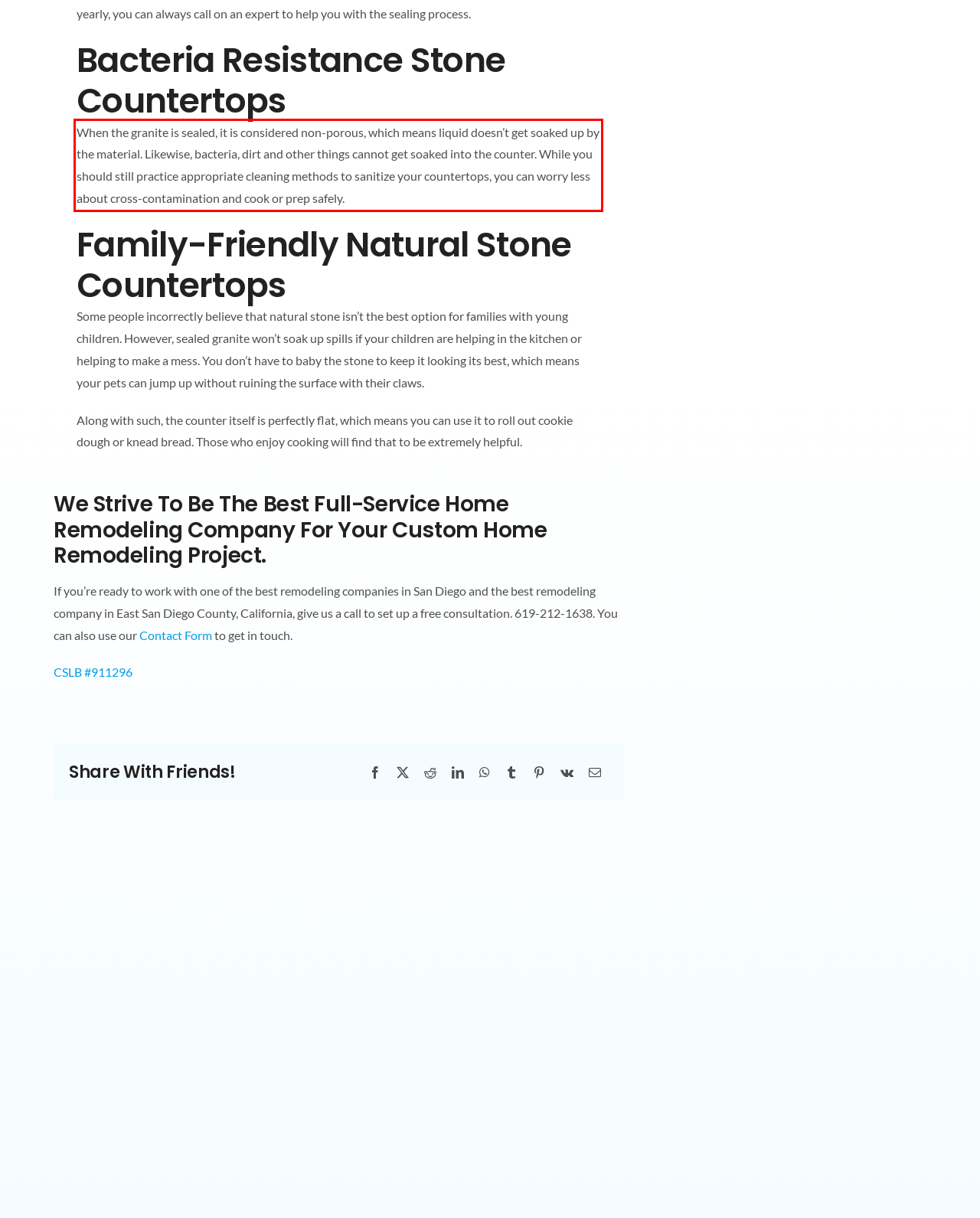Examine the screenshot of the webpage, locate the red bounding box, and perform OCR to extract the text contained within it.

When the granite is sealed, it is considered non-porous, which means liquid doesn’t get soaked up by the material. Likewise, bacteria, dirt and other things cannot get soaked into the counter. While you should still practice appropriate cleaning methods to sanitize your countertops, you can worry less about cross-contamination and cook or prep safely.